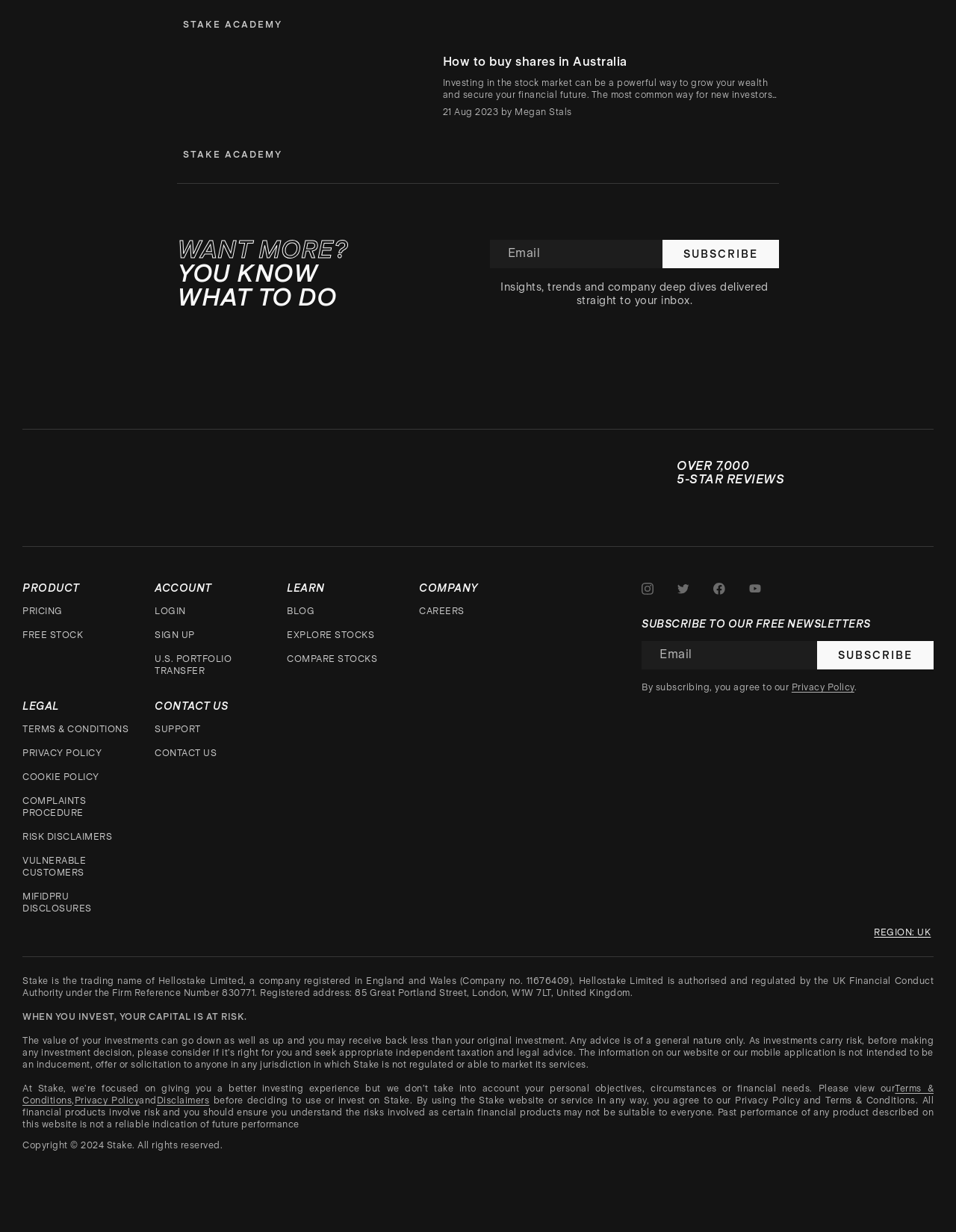Please give a succinct answer to the question in one word or phrase:
What is the minimum requirement to use Stake?

None mentioned